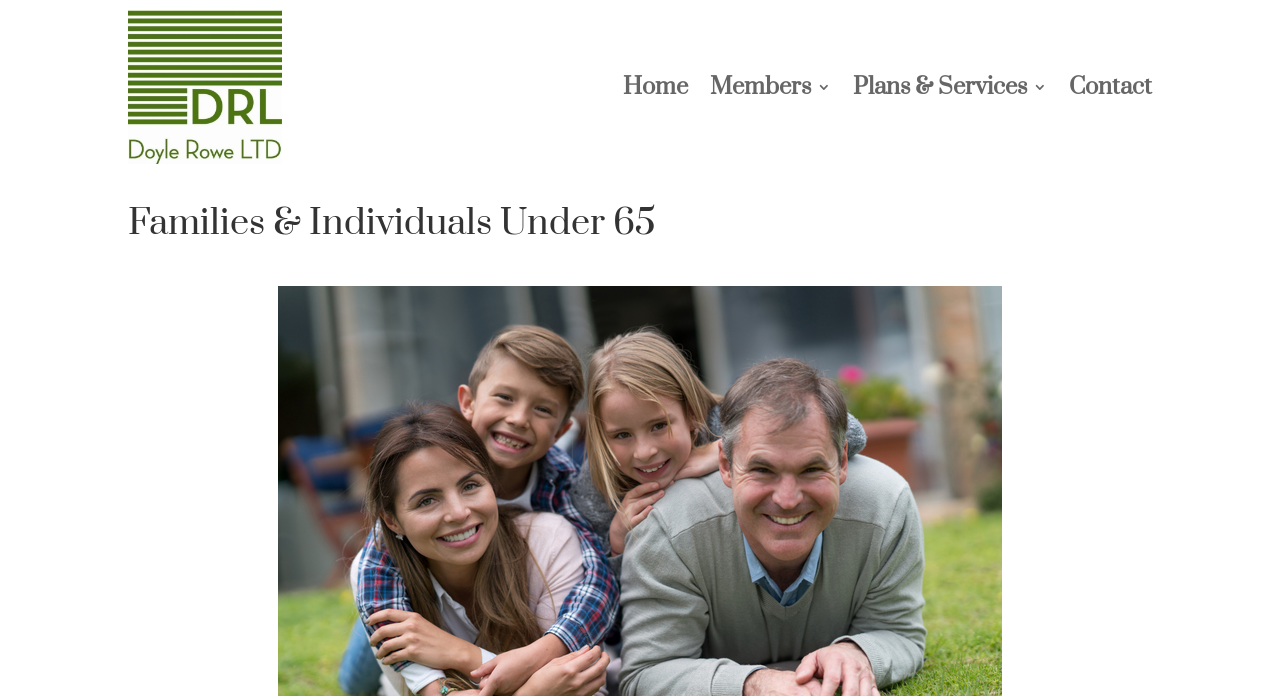Locate the bounding box of the UI element defined by this description: "Plans & Services". The coordinates should be given as four float numbers between 0 and 1, formatted as [left, top, right, bottom].

[0.666, 0.014, 0.818, 0.236]